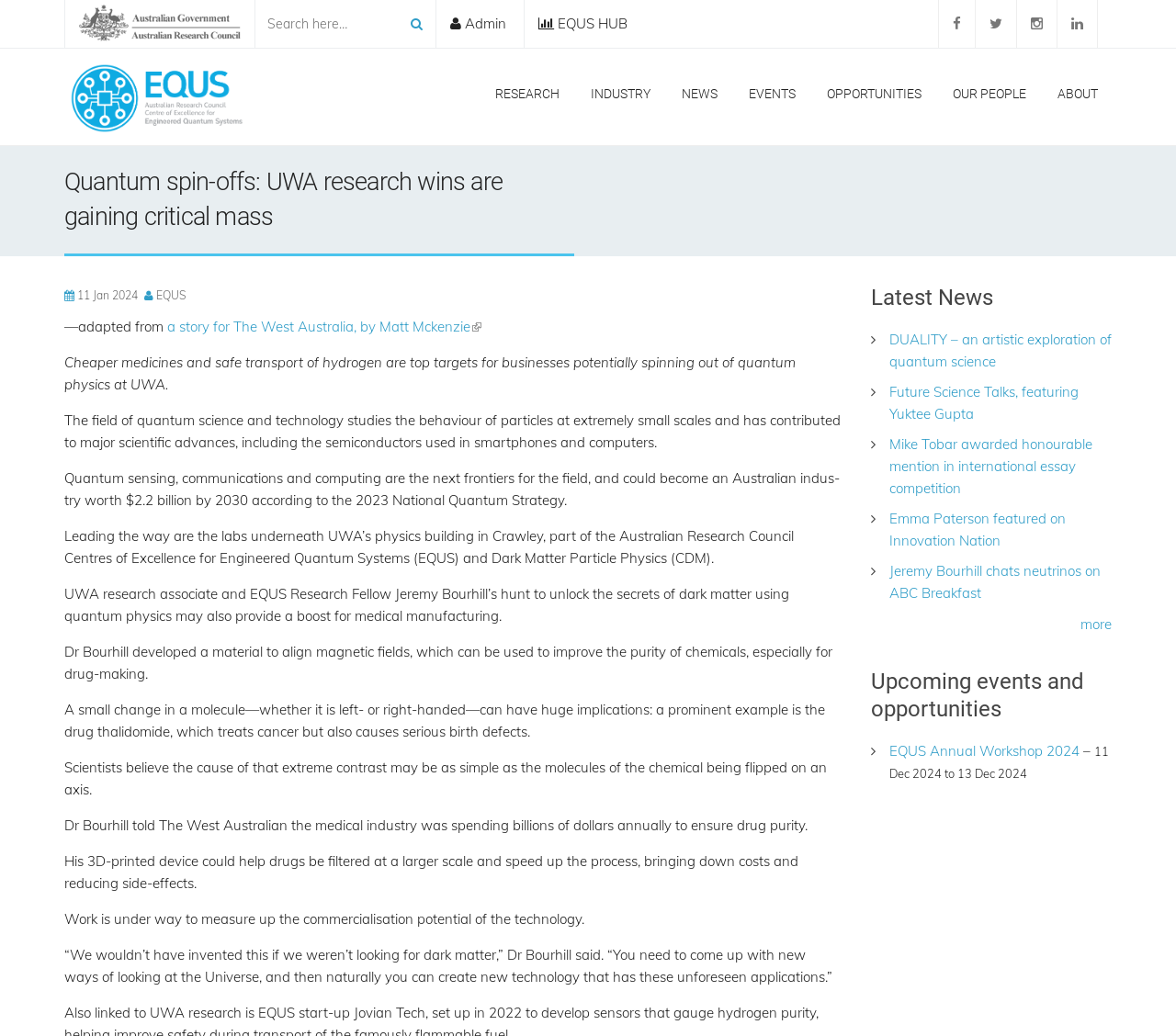Identify the bounding box coordinates for the UI element mentioned here: "Our people". Provide the coordinates as four float values between 0 and 1, i.e., [left, top, right, bottom].

[0.798, 0.077, 0.884, 0.104]